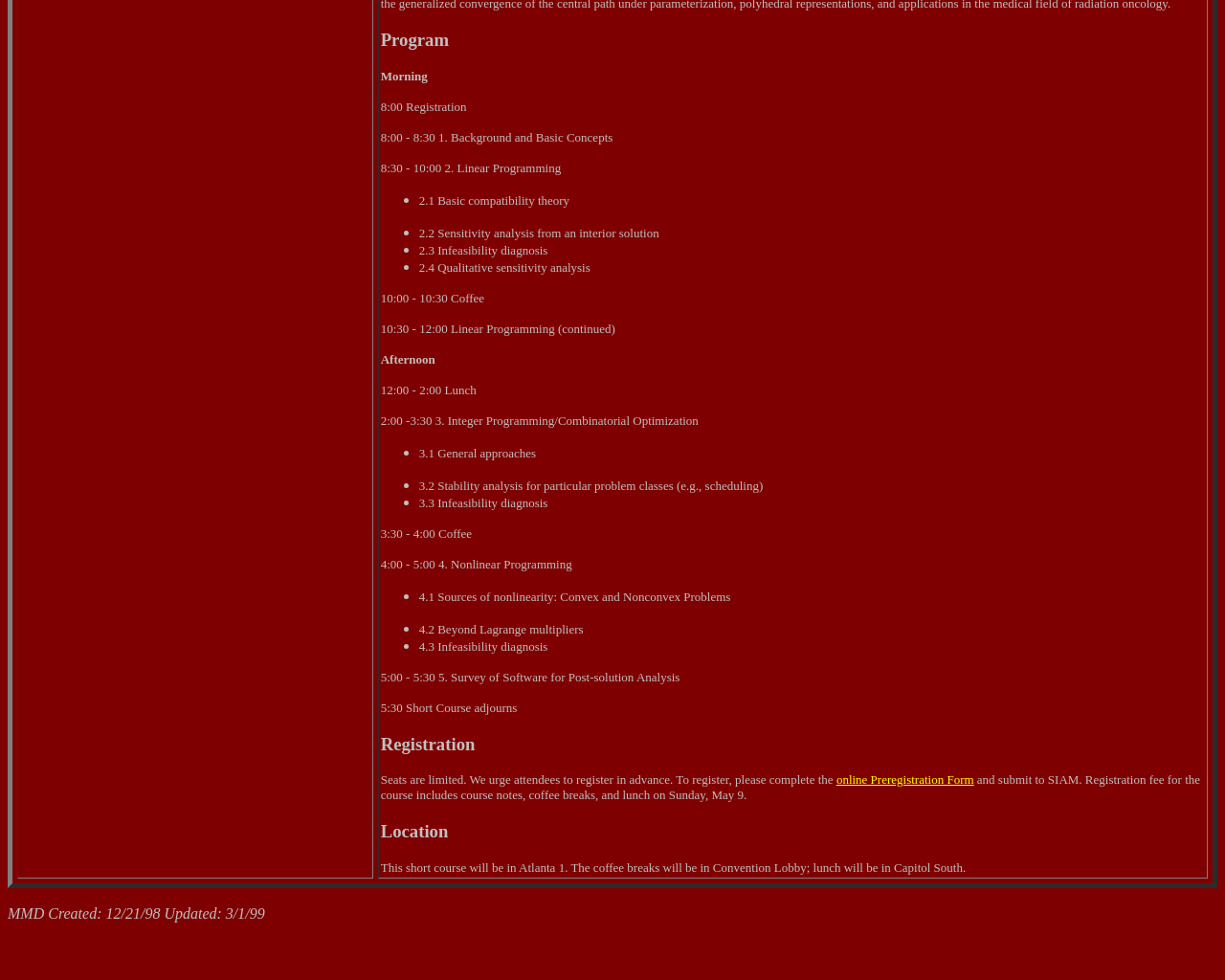What is the topic of the 3.2 session?
Using the screenshot, give a one-word or short phrase answer.

Stability analysis for particular problem classes